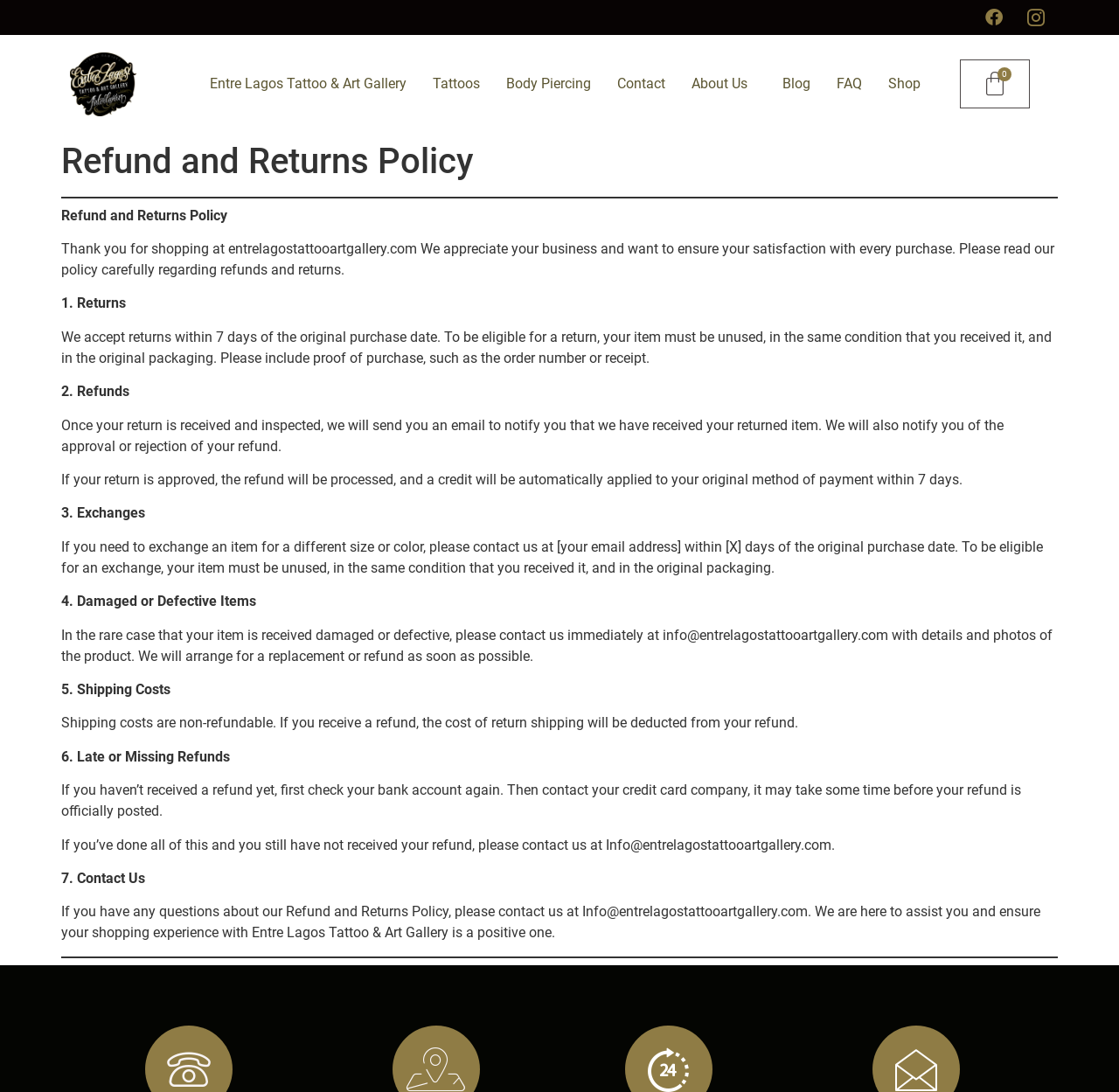Write an extensive caption that covers every aspect of the webpage.

The webpage is about the Refund and Returns Policy of Entre Lagos Tattoo & Art Gallery. At the top, there are multiple links to different sections of the website, including "Tattoos", "Body Piercing", "Contact", "About Us", "Blog", "FAQ", and "Shop". On the top right, there is a link to the cart with the text "0 Cart".

Below the links, there is a main section with a heading "Refund and Returns Policy" in a large font. Underneath the heading, there is a horizontal separator line. 

The main content of the page is divided into seven sections, each with a heading and a descriptive paragraph. The sections are "Returns", "Refunds", "Exchanges", "Damaged or Defective Items", "Shipping Costs", "Late or Missing Refunds", and "Contact Us". Each section provides detailed information about the policy regarding refunds and returns.

The text is presented in a clear and organized manner, with each section separated by a small gap. There are no images on the page.